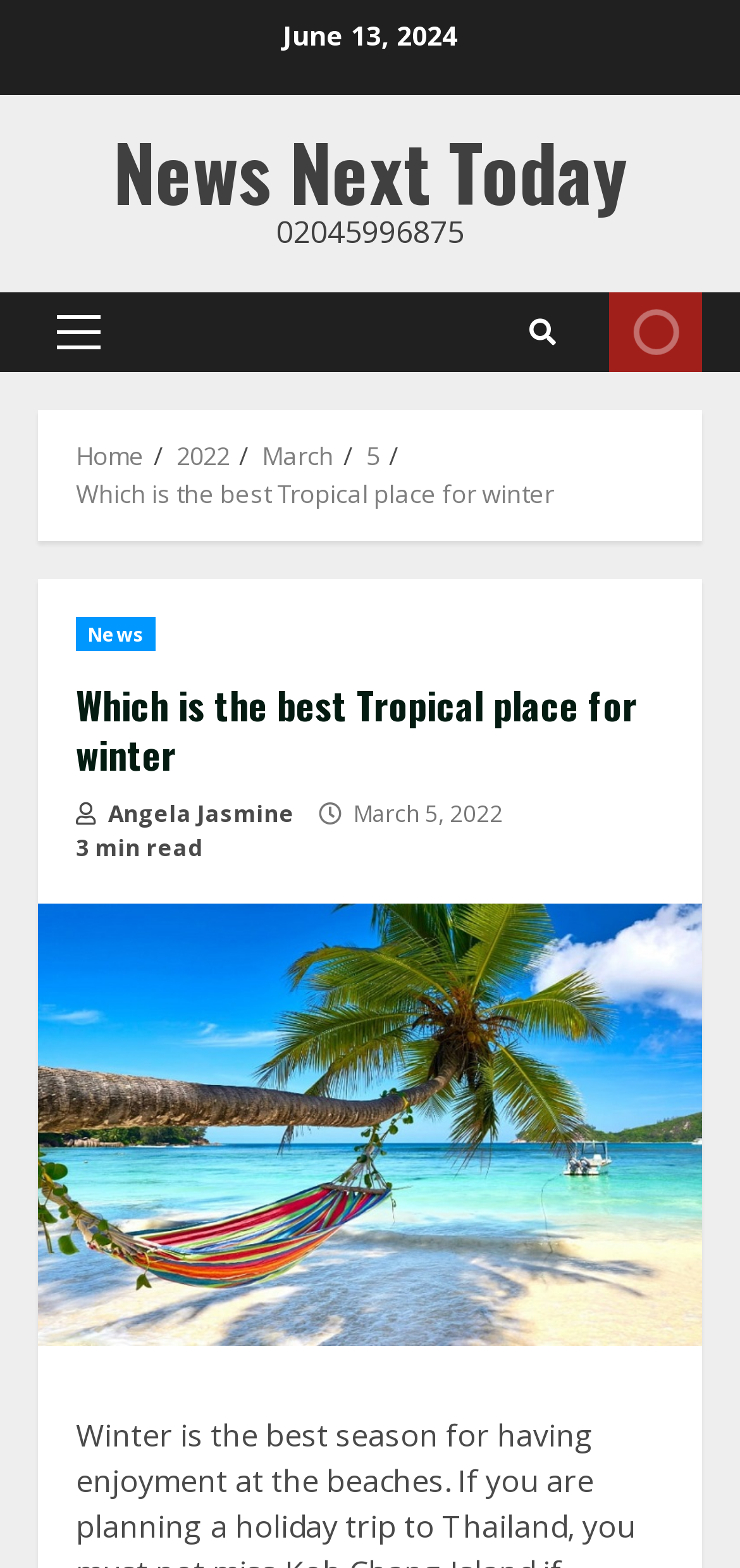Locate the bounding box coordinates for the element described below: "News Next Today". The coordinates must be four float values between 0 and 1, formatted as [left, top, right, bottom].

[0.153, 0.073, 0.847, 0.145]